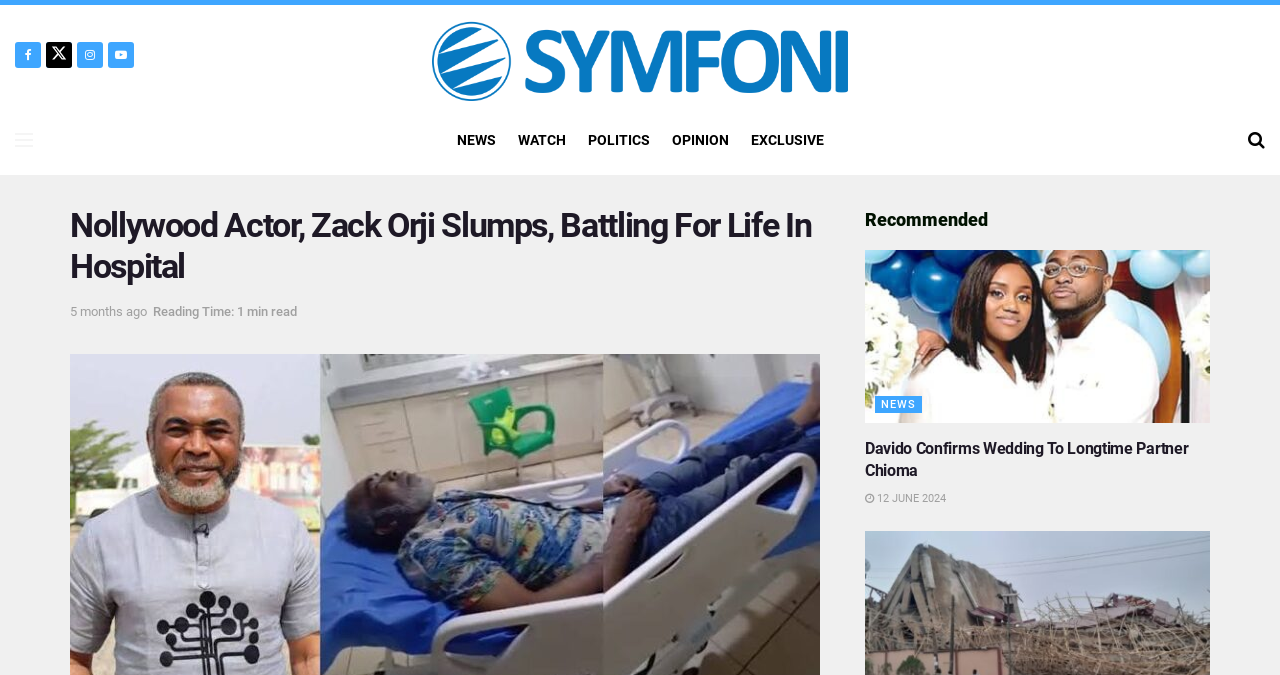How long does it take to read the article?
Identify the answer in the screenshot and reply with a single word or phrase.

1 min read